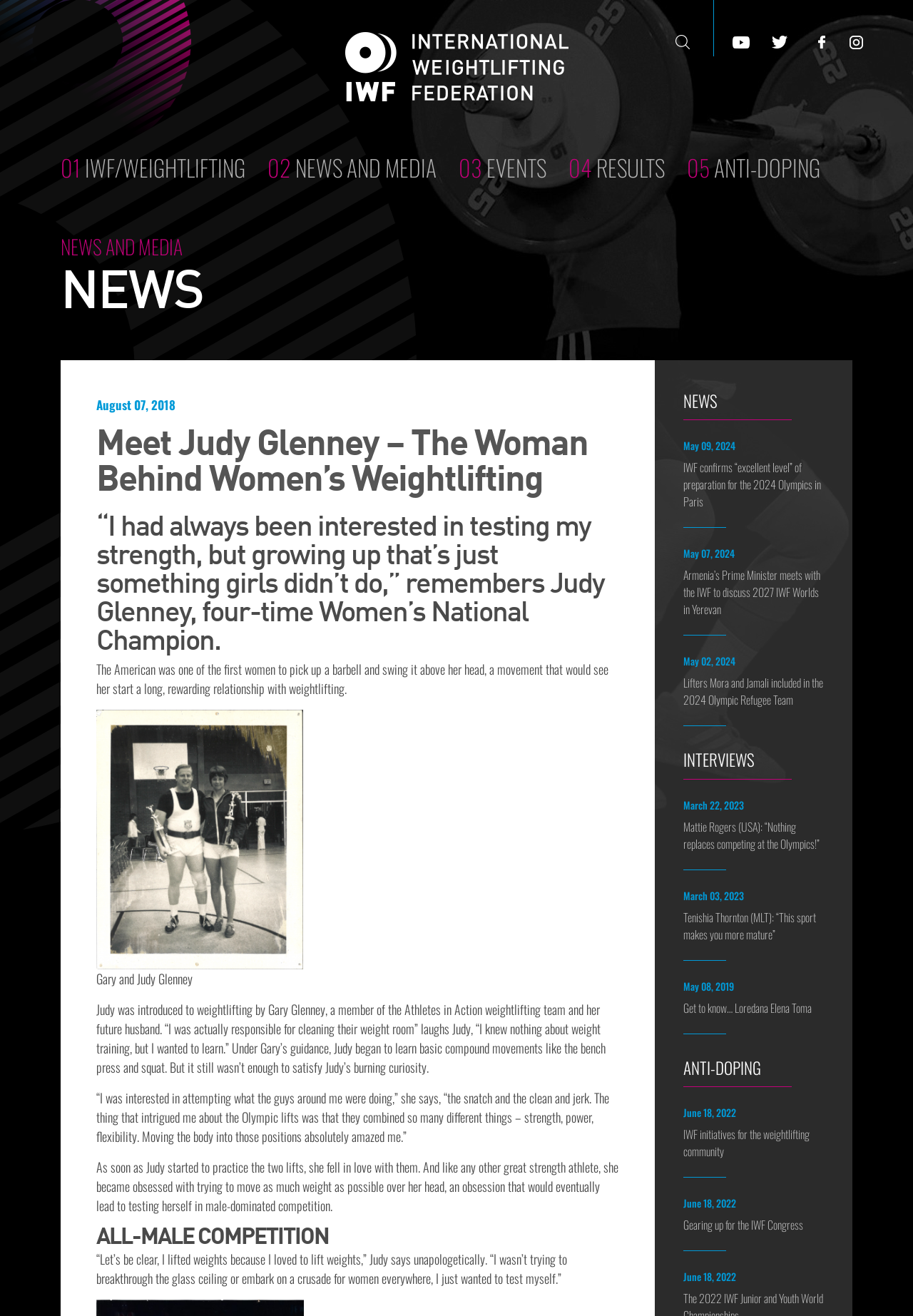Provide a single word or phrase to answer the given question: 
What is the name of the woman featured on this webpage?

Judy Glenney